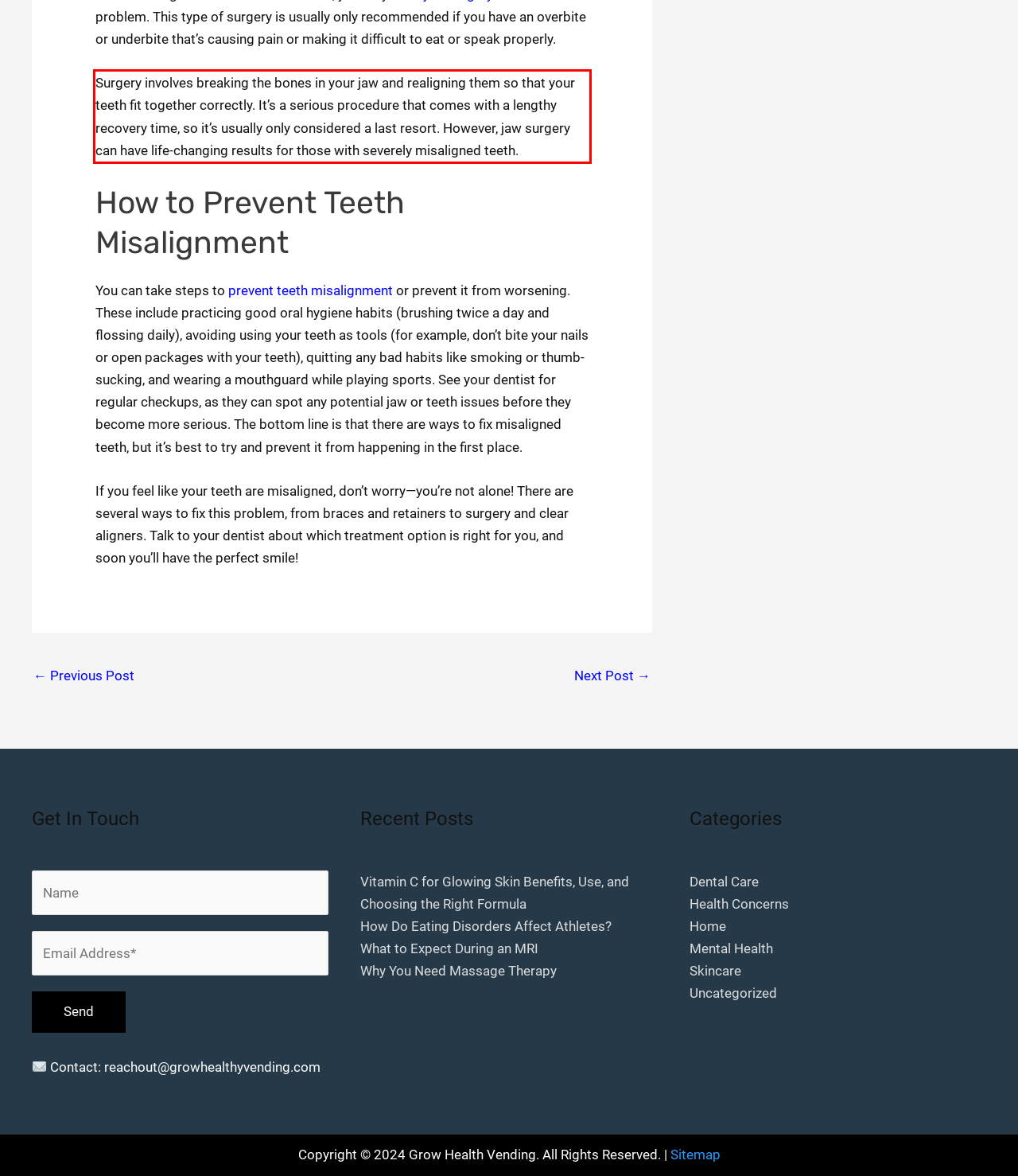Using OCR, extract the text content found within the red bounding box in the given webpage screenshot.

Surgery involves breaking the bones in your jaw and realigning them so that your teeth fit together correctly. It’s a serious procedure that comes with a lengthy recovery time, so it’s usually only considered a last resort. However, jaw surgery can have life-changing results for those with severely misaligned teeth.